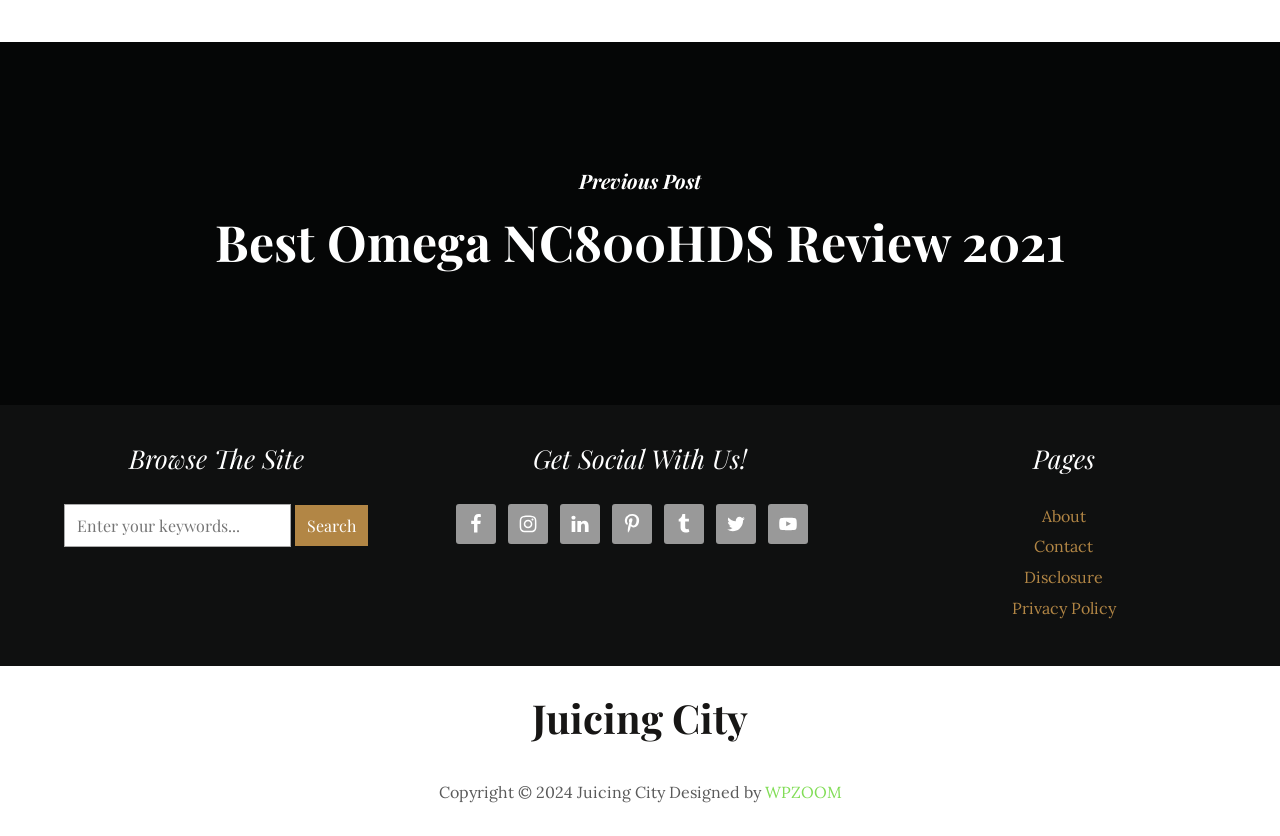Determine the bounding box coordinates for the area that needs to be clicked to fulfill this task: "Go to About page". The coordinates must be given as four float numbers between 0 and 1, i.e., [left, top, right, bottom].

[0.814, 0.605, 0.848, 0.629]